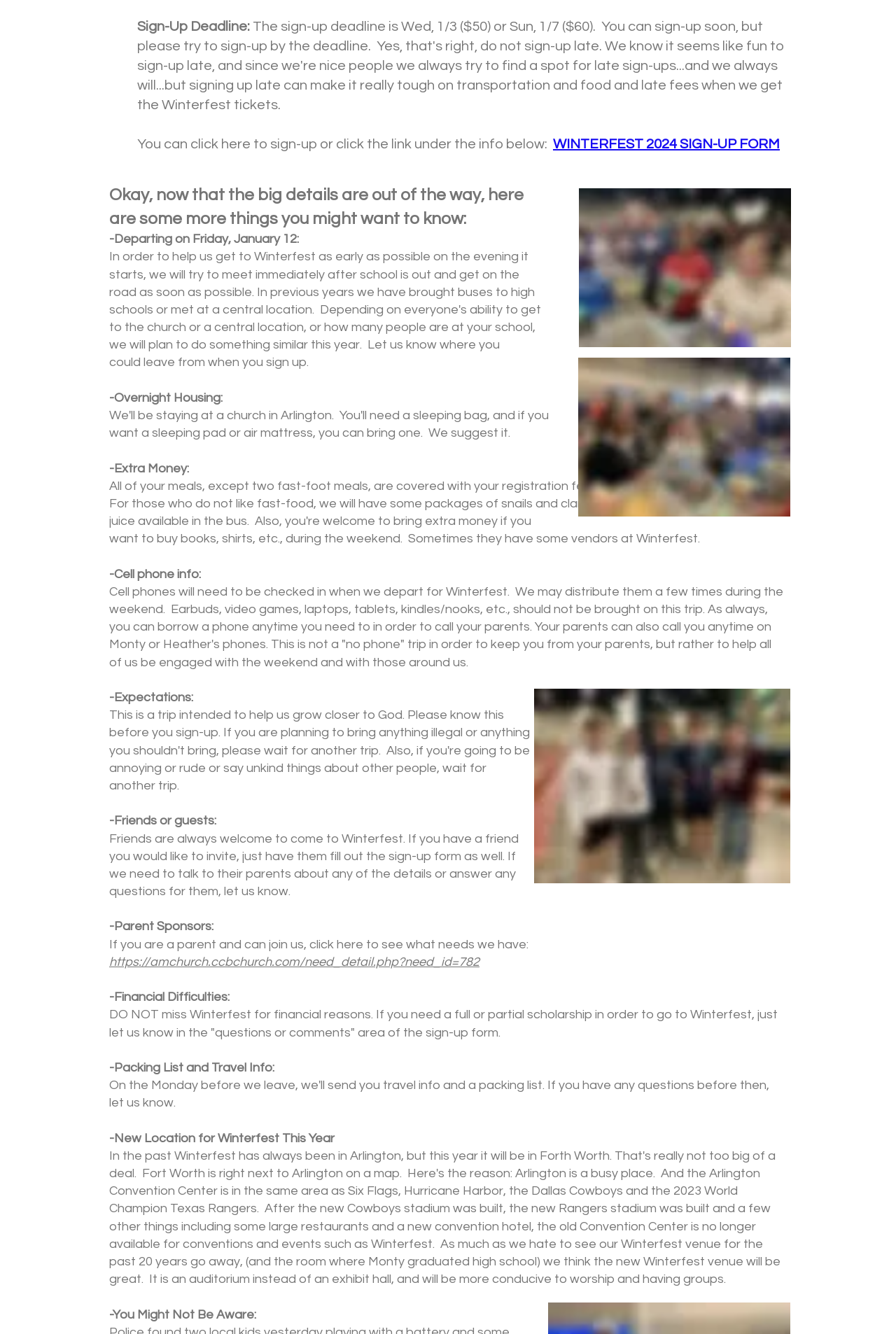What is provided with the registration fee?
Look at the screenshot and provide an in-depth answer.

The question asks about what is provided with the registration fee. After reading the webpage, I found that 'All of your meals, except two fast-food meals, are covered with your registration fee.' This implies that the registration fee covers all meals except for two fast-food meals.